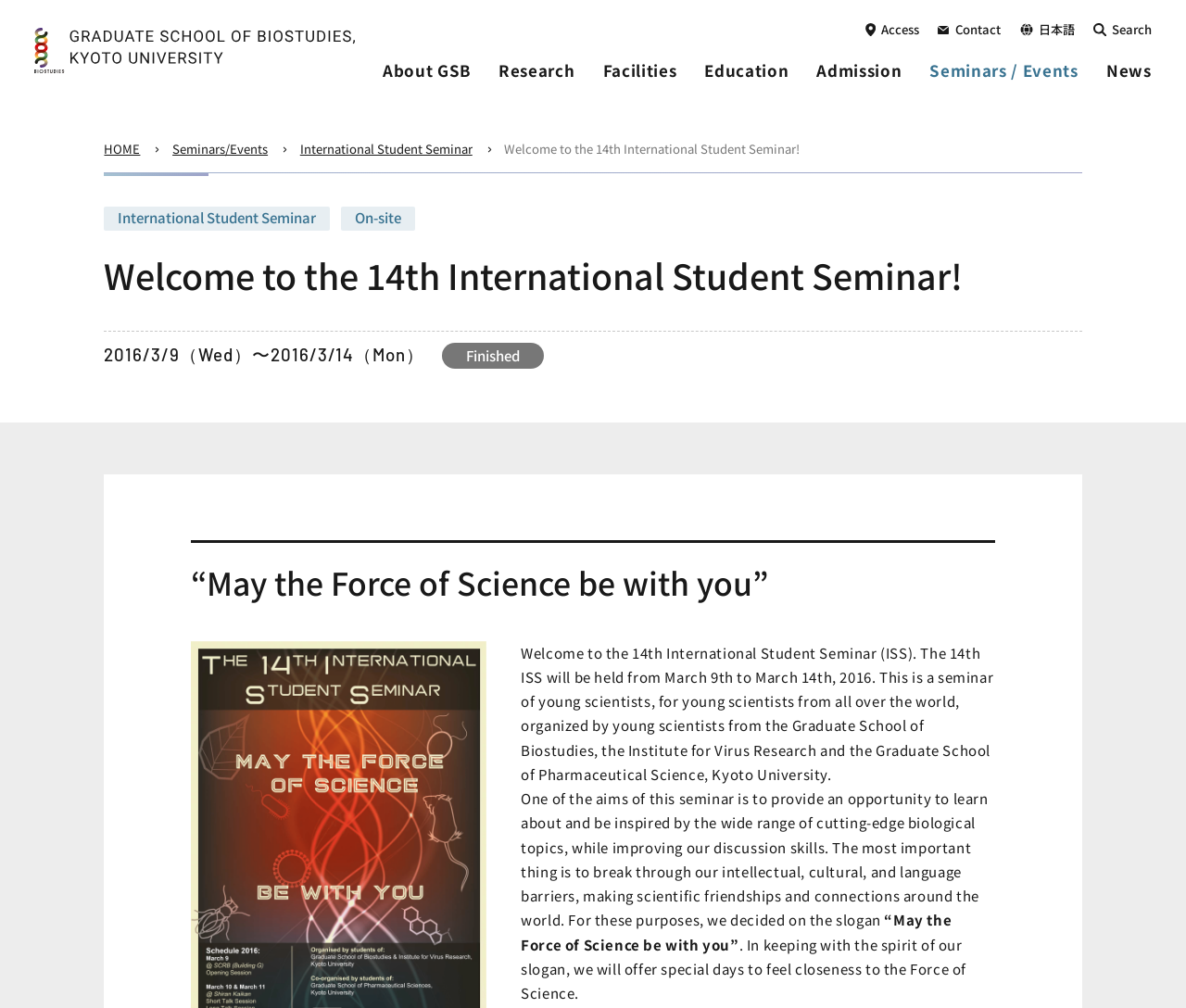What is the status of the seminar?
Respond to the question with a well-detailed and thorough answer.

I found the answer by looking at the StaticText 'Finished' which indicates the status of the seminar.